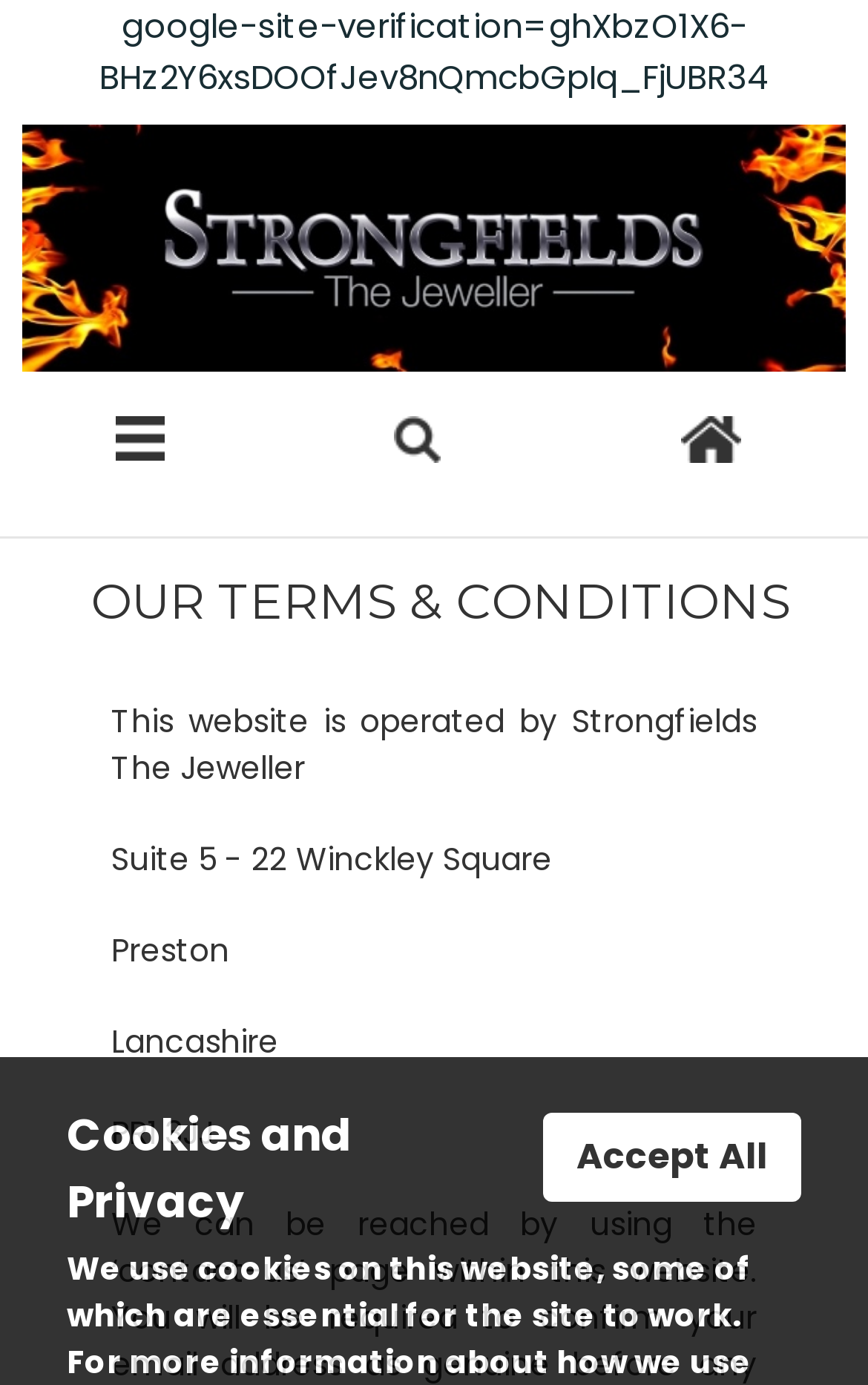What is the name of the website operator?
Answer the question with a single word or phrase derived from the image.

Strongfields The Jeweller